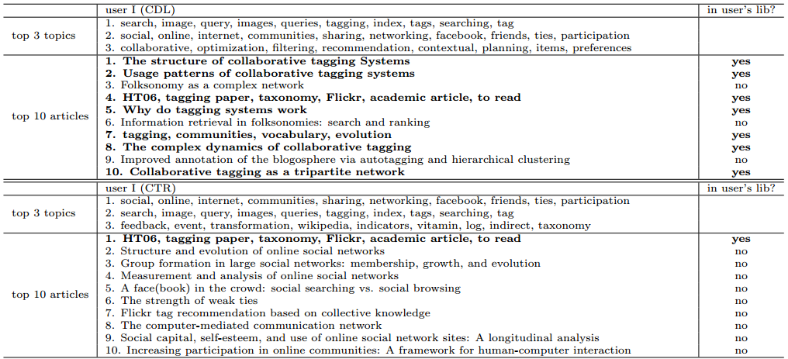How many articles are listed for each user?
Using the information from the image, give a concise answer in one word or a short phrase.

Ten